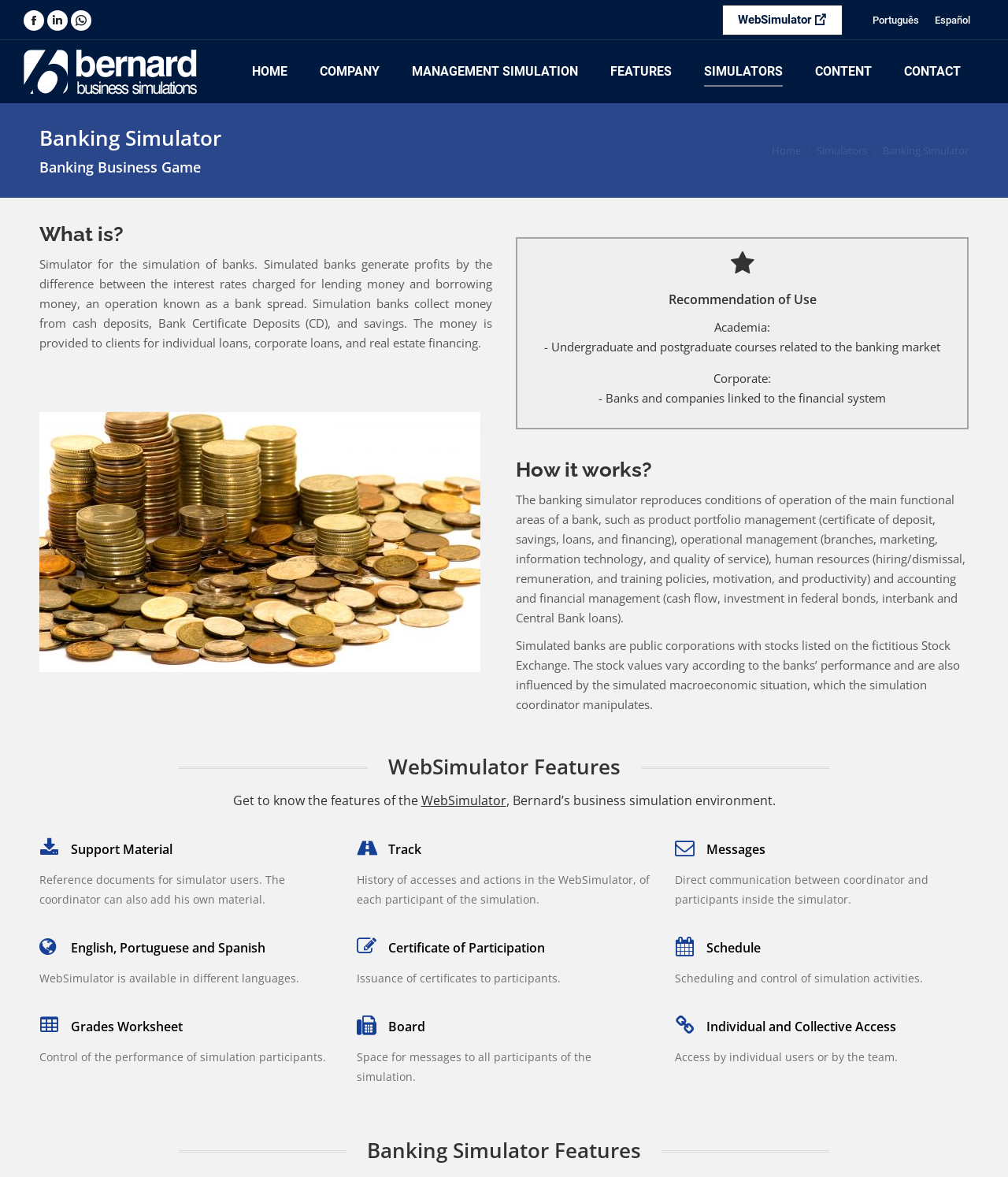Please provide a detailed answer to the question below based on the screenshot: 
What is the purpose of the 'Certificate of Participation' feature?

The purpose of the 'Certificate of Participation' feature is to issue certificates to participants, as mentioned in the StaticText 'Issuance of certificates to participants.' with bounding box coordinates [0.354, 0.825, 0.557, 0.837].